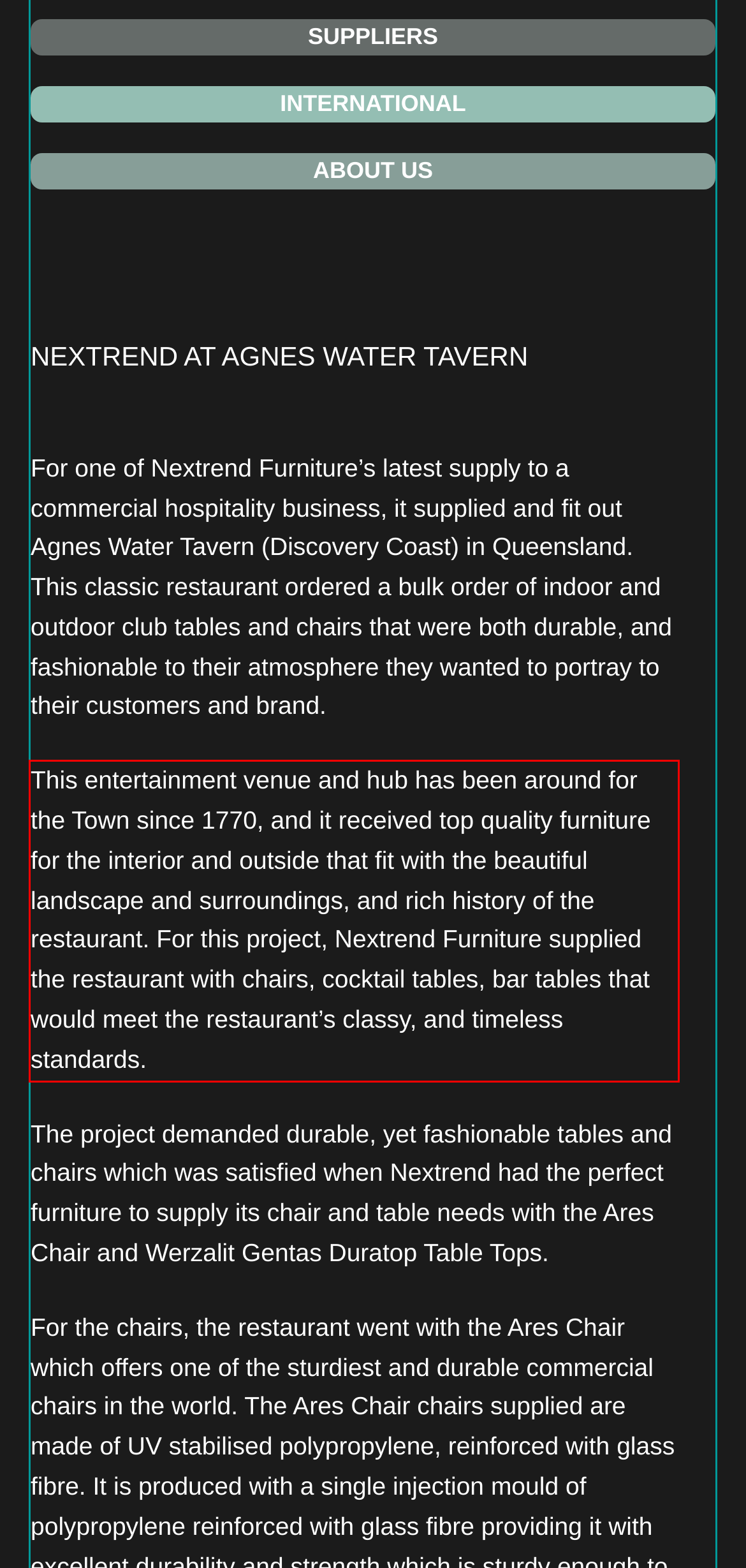Please extract the text content from the UI element enclosed by the red rectangle in the screenshot.

This entertainment venue and hub has been around for the Town since 1770, and it received top quality furniture for the interior and outside that fit with the beautiful landscape and surroundings, and rich history of the restaurant. For this project, Nextrend Furniture supplied the restaurant with chairs, cocktail tables, bar tables that would meet the restaurant’s classy, and timeless standards.